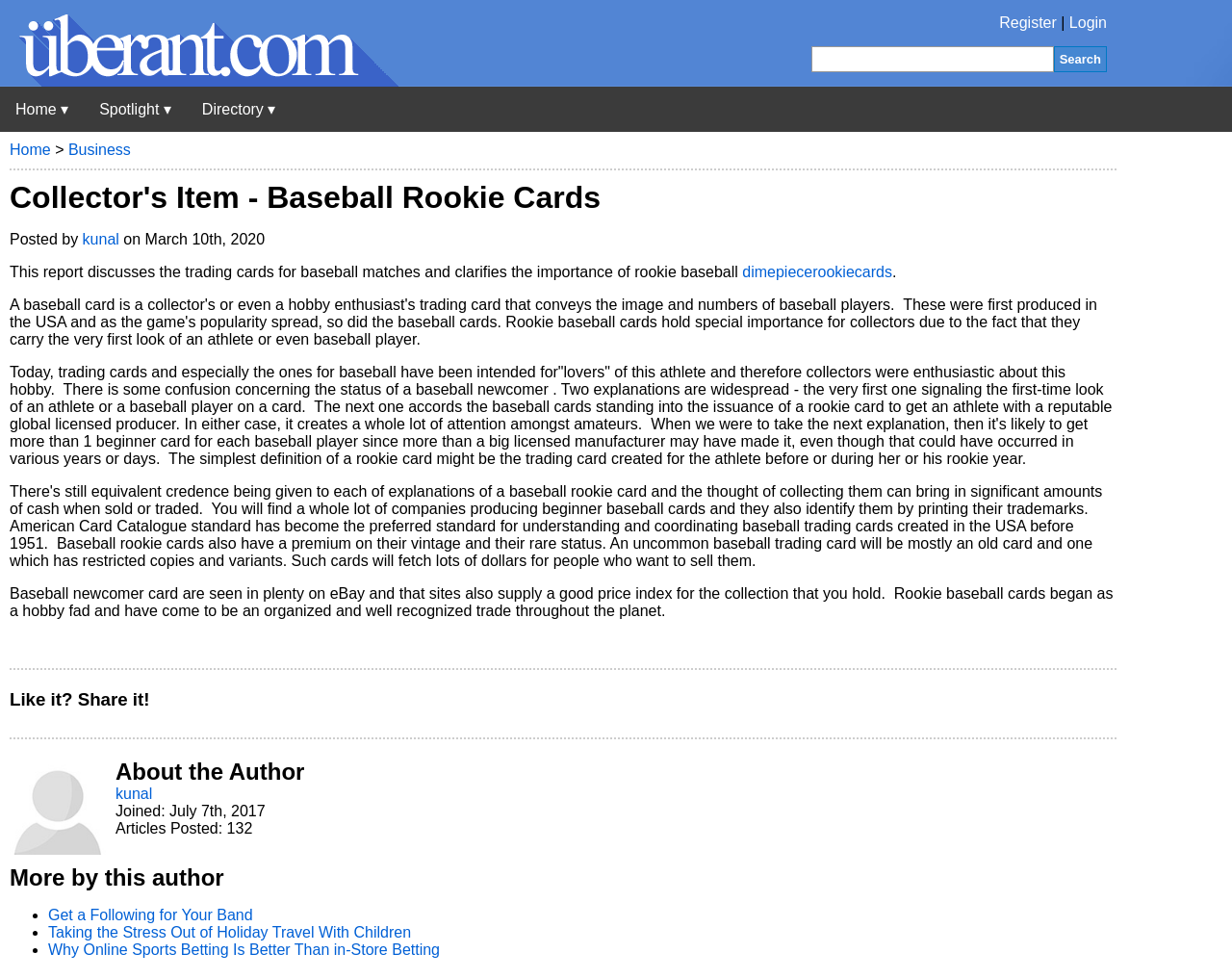Highlight the bounding box coordinates of the element you need to click to perform the following instruction: "View article about INSTORE Show 2024."

None